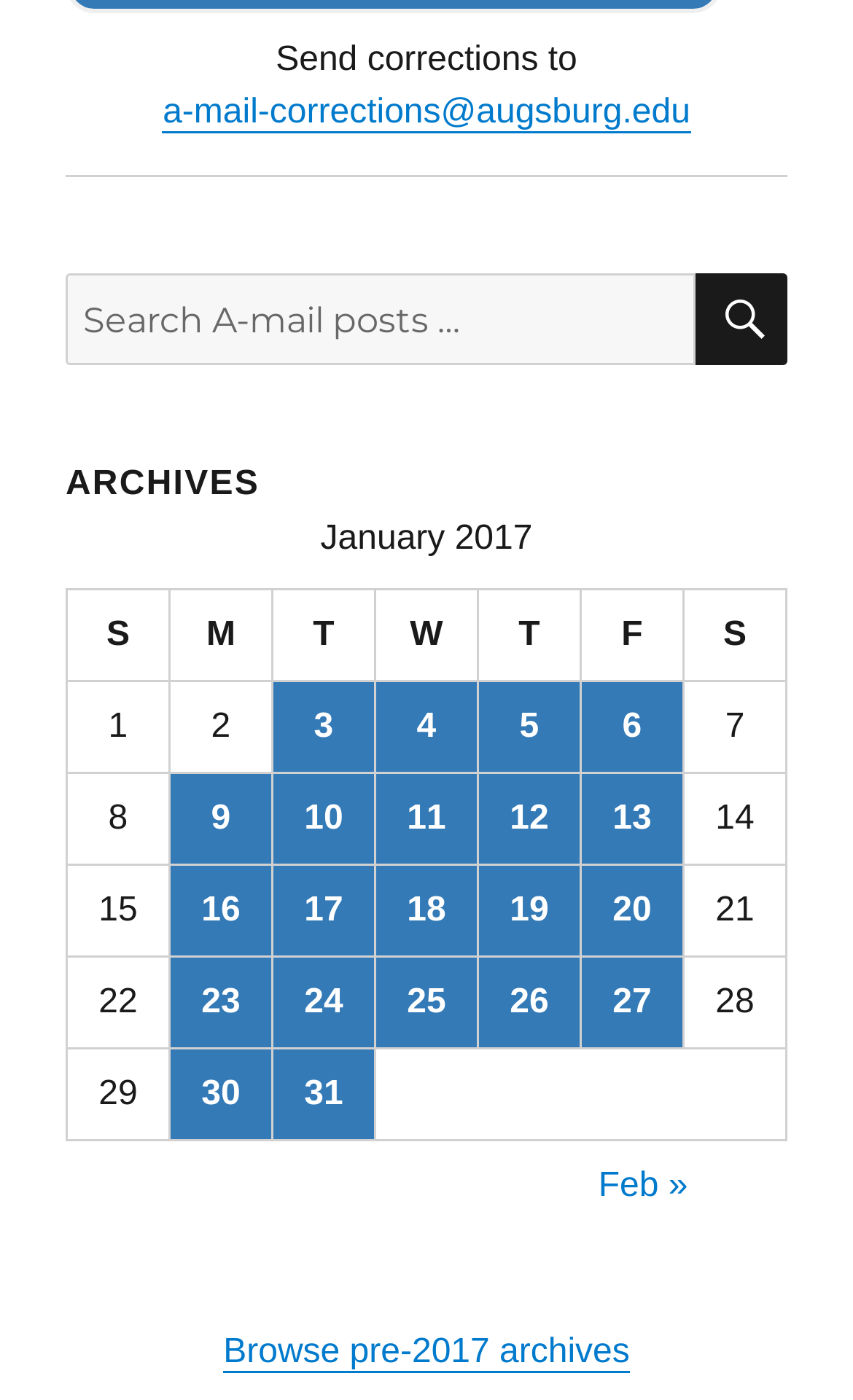Identify the bounding box coordinates of the clickable region required to complete the instruction: "Go to February archives". The coordinates should be given as four float numbers within the range of 0 and 1, i.e., [left, top, right, bottom].

[0.701, 0.833, 0.806, 0.86]